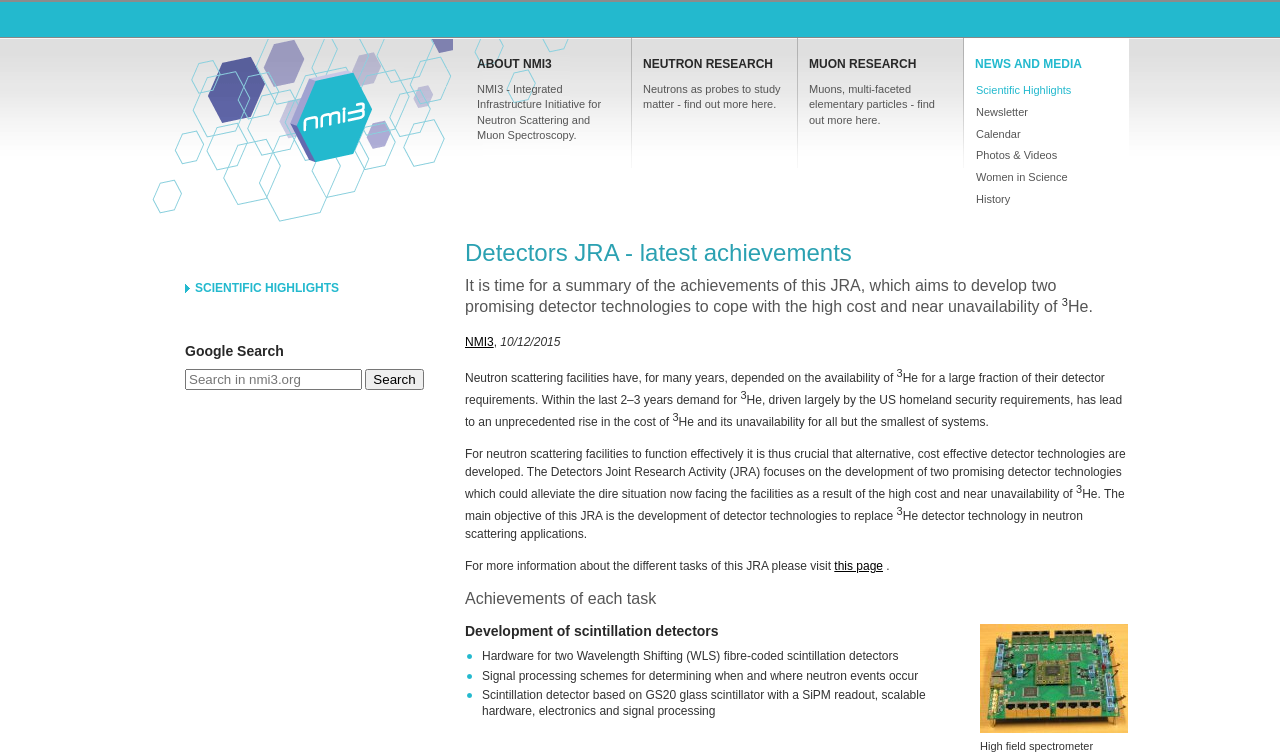Specify the bounding box coordinates of the area to click in order to execute this command: 'Click on Home'. The coordinates should consist of four float numbers ranging from 0 to 1, and should be formatted as [left, top, right, bottom].

[0.227, 0.093, 0.291, 0.214]